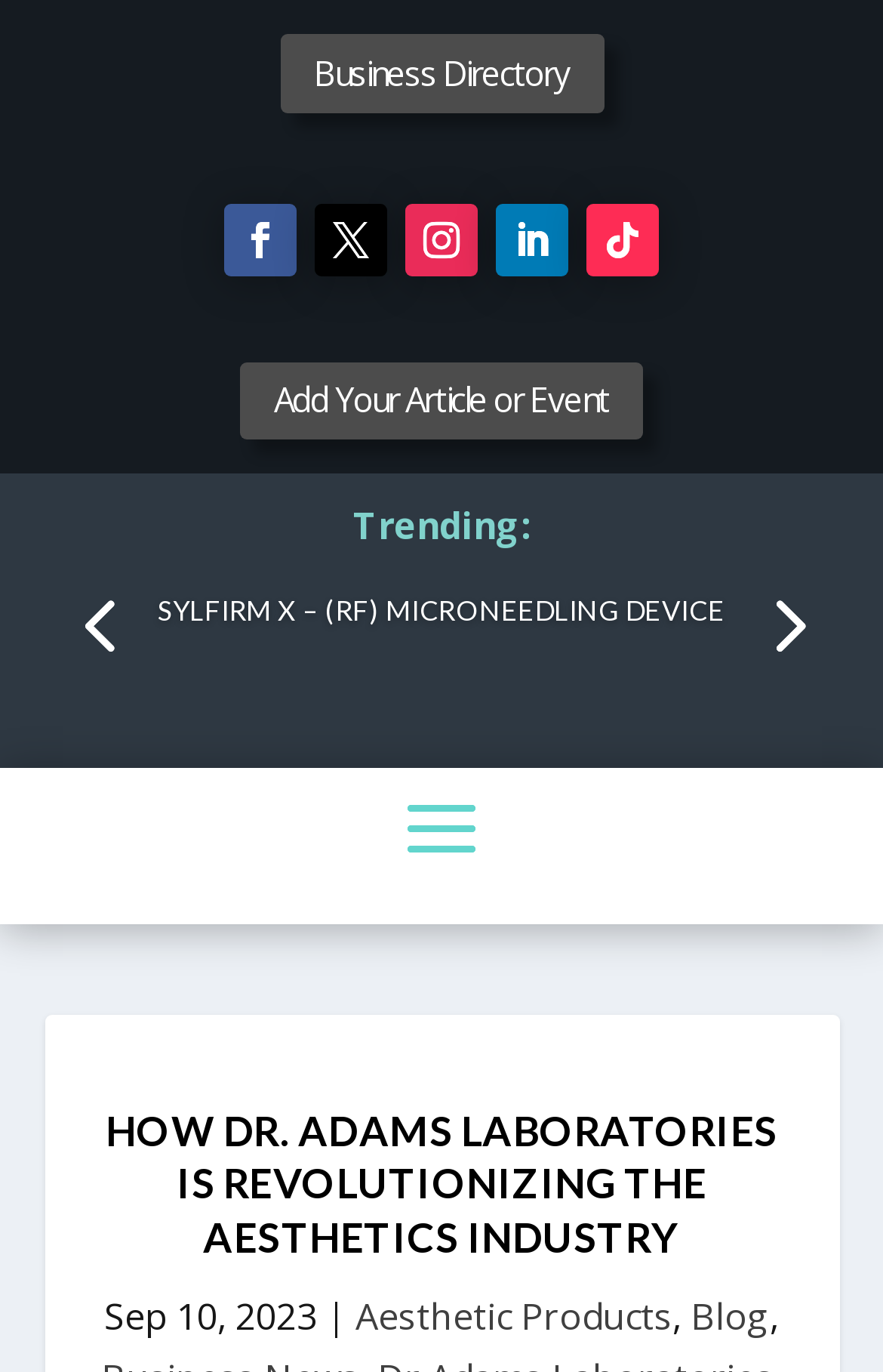Determine the bounding box coordinates of the region I should click to achieve the following instruction: "Click on the 'Business Directory 5' link". Ensure the bounding box coordinates are four float numbers between 0 and 1, i.e., [left, top, right, bottom].

[0.317, 0.025, 0.683, 0.082]